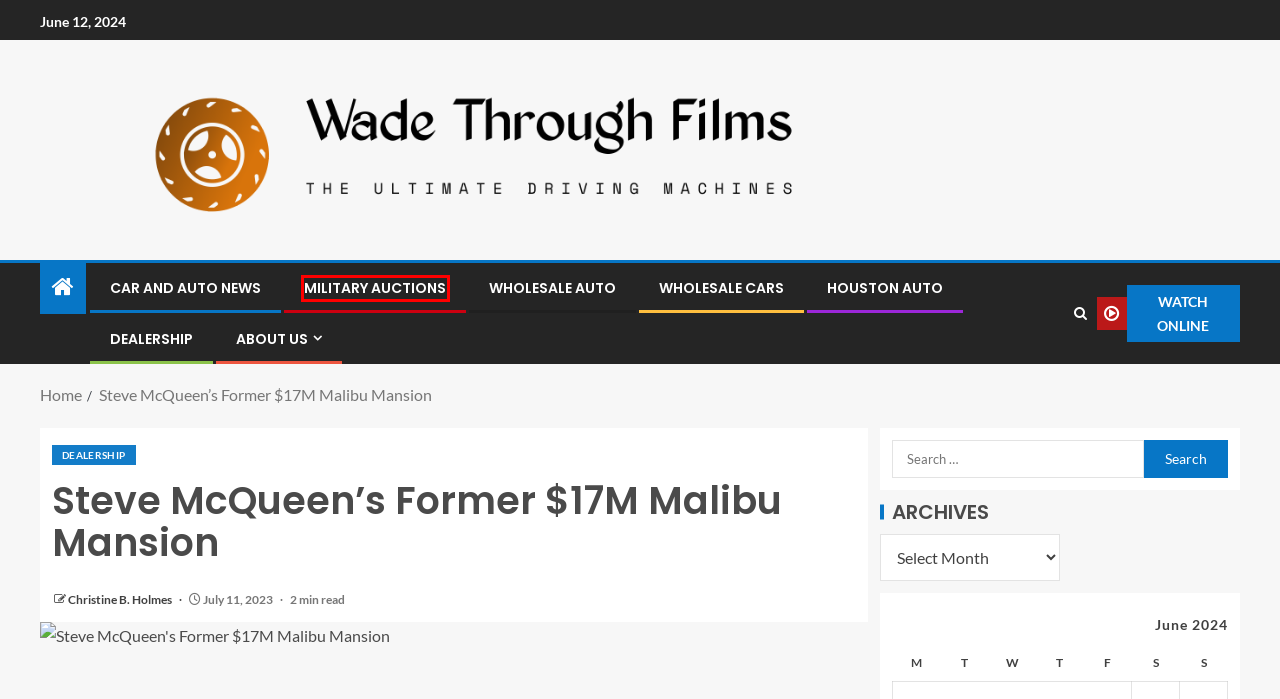You are given a screenshot of a webpage within which there is a red rectangle bounding box. Please choose the best webpage description that matches the new webpage after clicking the selected element in the bounding box. Here are the options:
A. About Us – Wade Through Films
B. Military Auctions – Wade Through Films
C. Wholesale Cars – Wade Through Films
D. Dealership – Wade Through Films
E. Car and Auto News – Wade Through Films
F. Wade Through Films – The Ultimate Driving Machines
G. Wholesale Auto – Wade Through Films
H. Christine B. Holmes – Wade Through Films

B